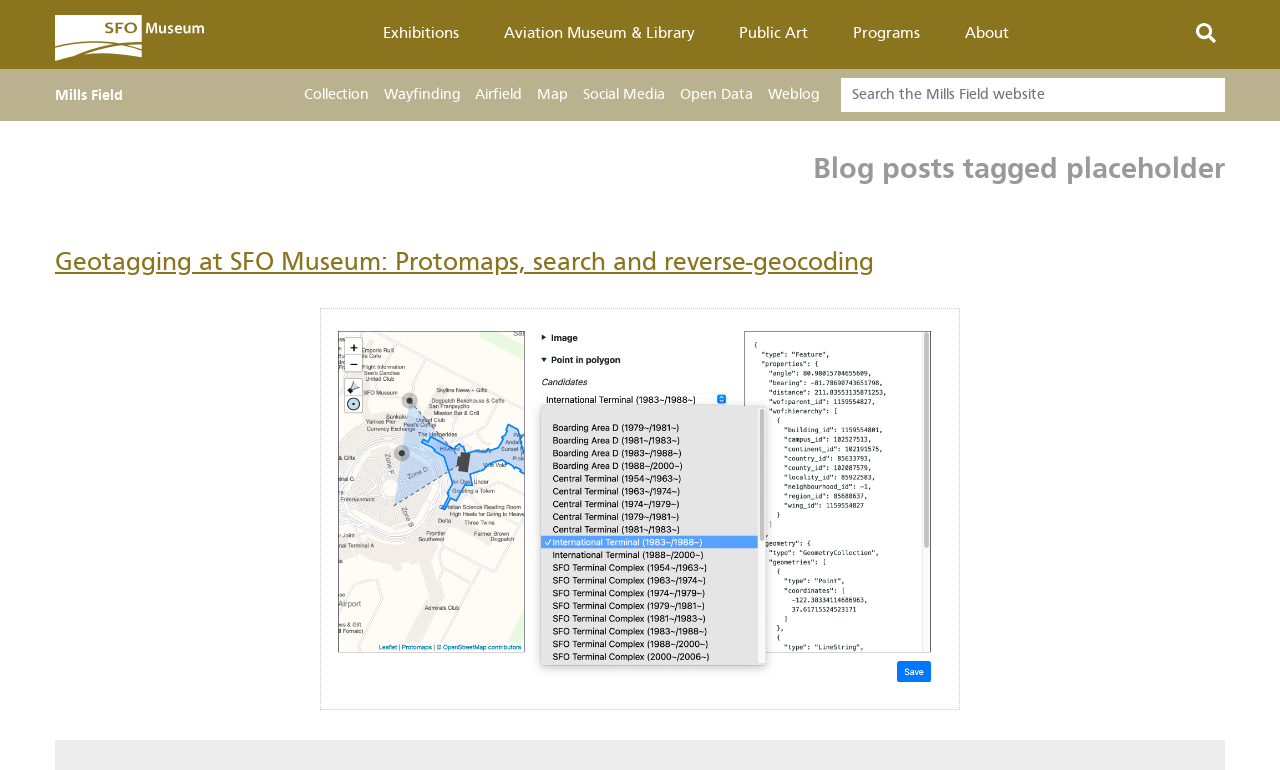Pinpoint the bounding box coordinates for the area that should be clicked to perform the following instruction: "Go to the 'privacy policy'".

None